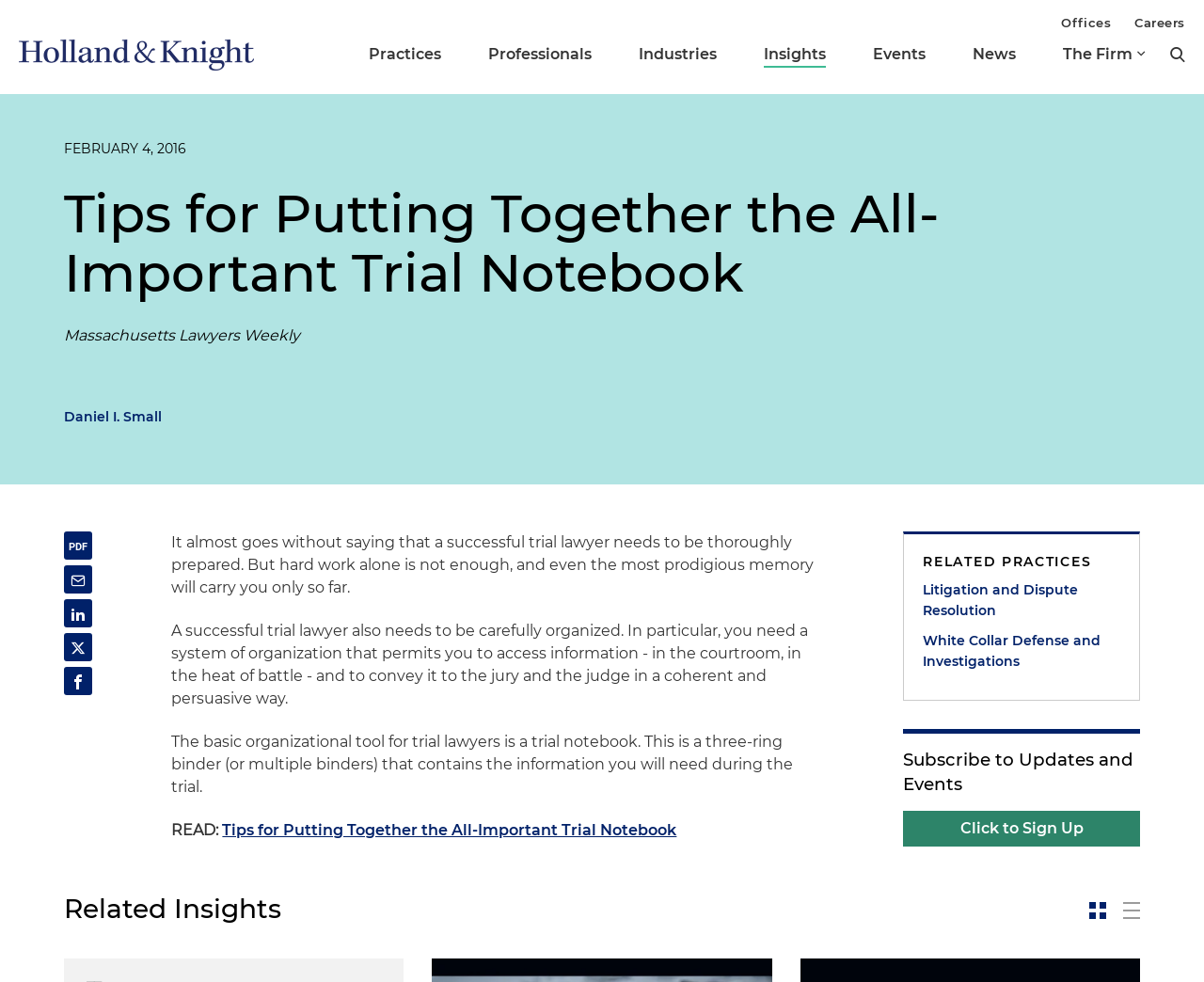Please examine the image and provide a detailed answer to the question: What is the date of the article?

The date of the article can be found at the top of the webpage, where it is written as 'FEBRUARY 4, 2016' in a static text.